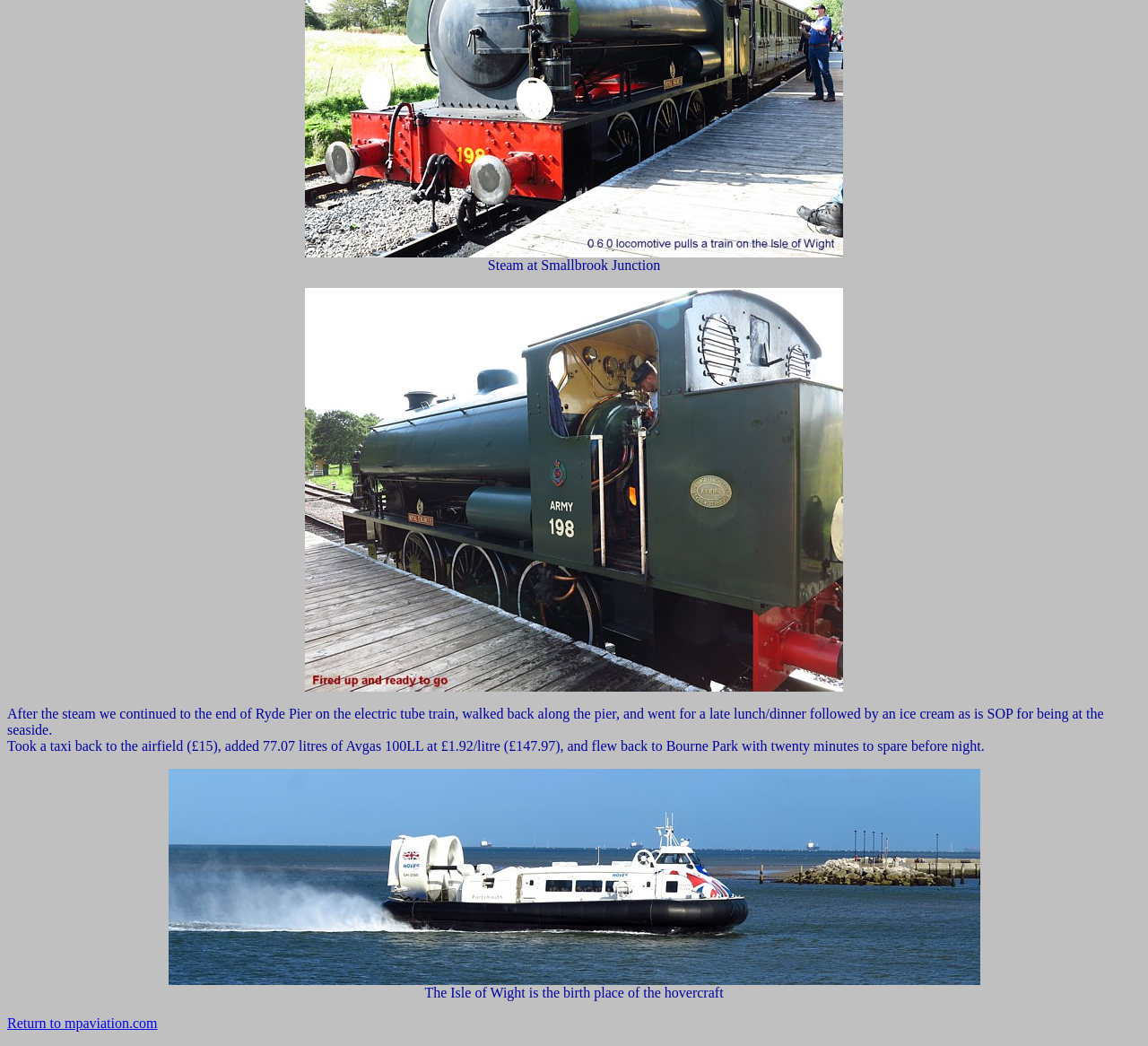What is the price of Avgas 100LL per liter?
Please use the image to deliver a detailed and complete answer.

The StaticText element 'Took a taxi back to the airfield (£15), added 77.07 litres of Avgas 100LL at £1.92/litre (£147.97), and flew back to Bourne Park with twenty minutes to spare before night.' provides the price of Avgas 100LL per liter, which is £1.92.